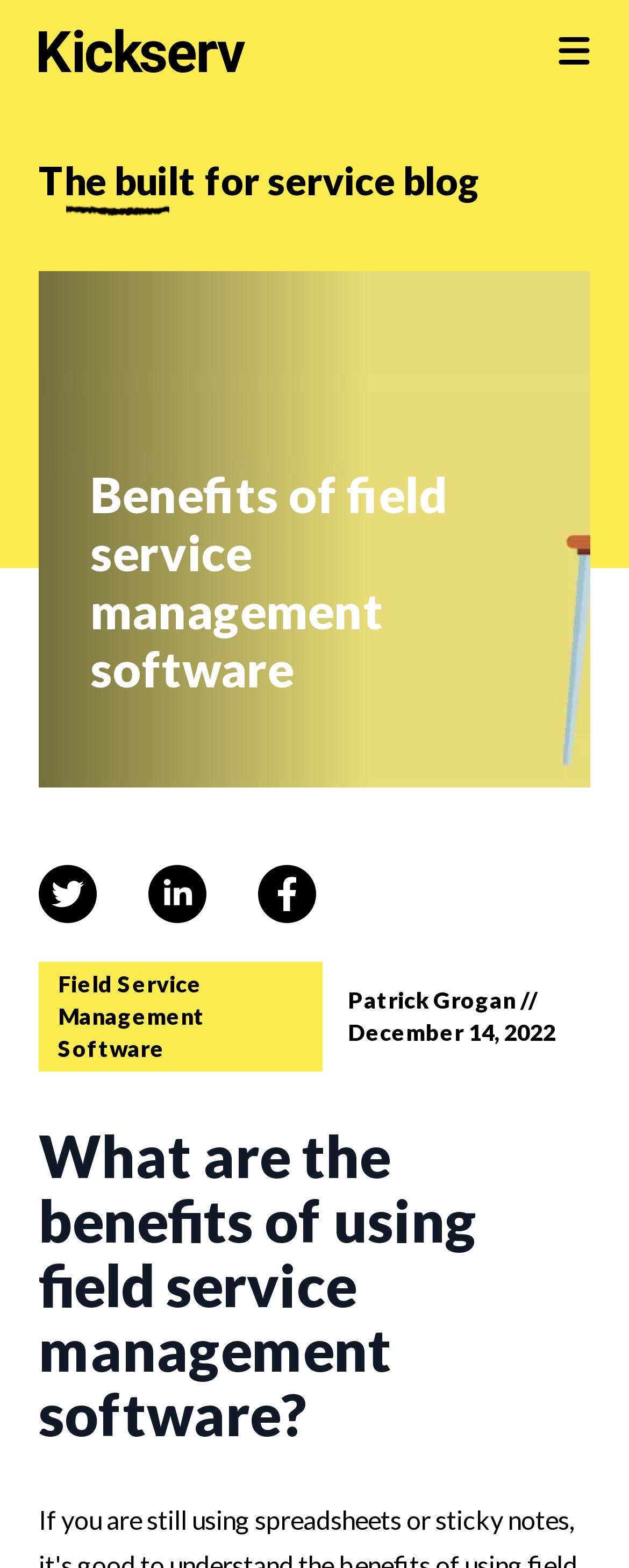Find the coordinates for the bounding box of the element with this description: "Share on Twitter".

[0.062, 0.552, 0.154, 0.589]